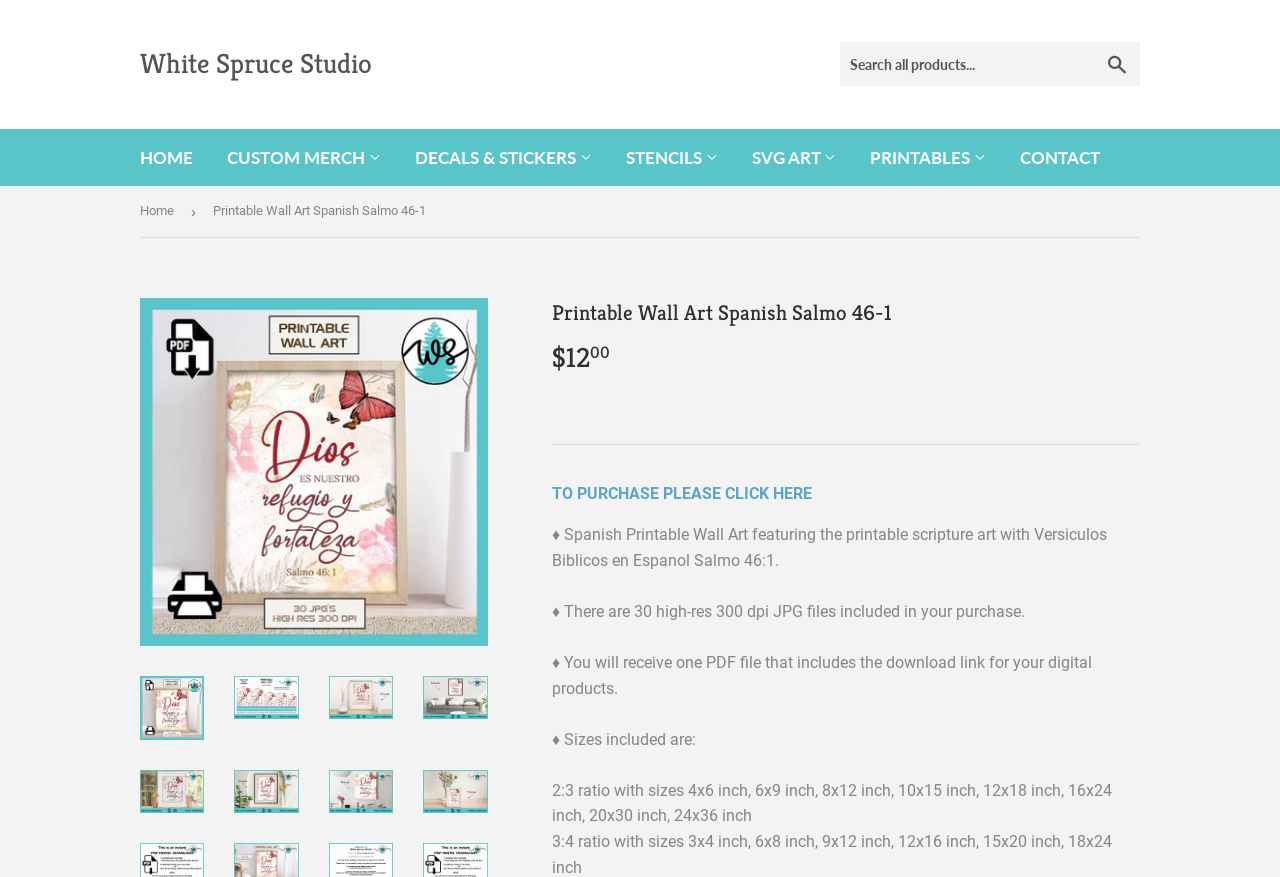Identify the main heading of the webpage and provide its text content.

Printable Wall Art Spanish Salmo 46-1